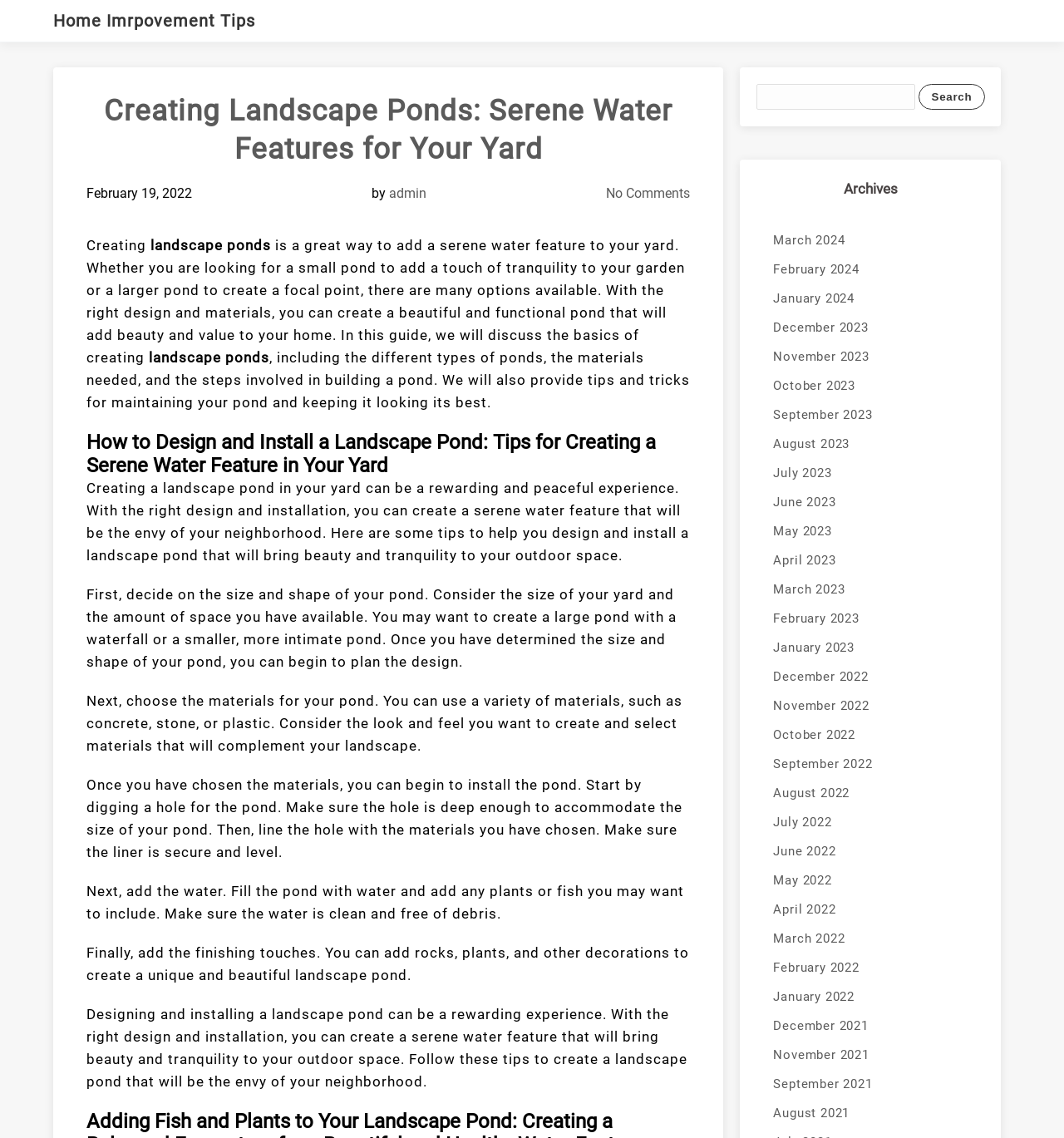Identify the bounding box coordinates for the UI element described as follows: admin. Use the format (top-left x, top-left y, bottom-right x, bottom-right y) and ensure all values are floating point numbers between 0 and 1.

[0.366, 0.163, 0.401, 0.177]